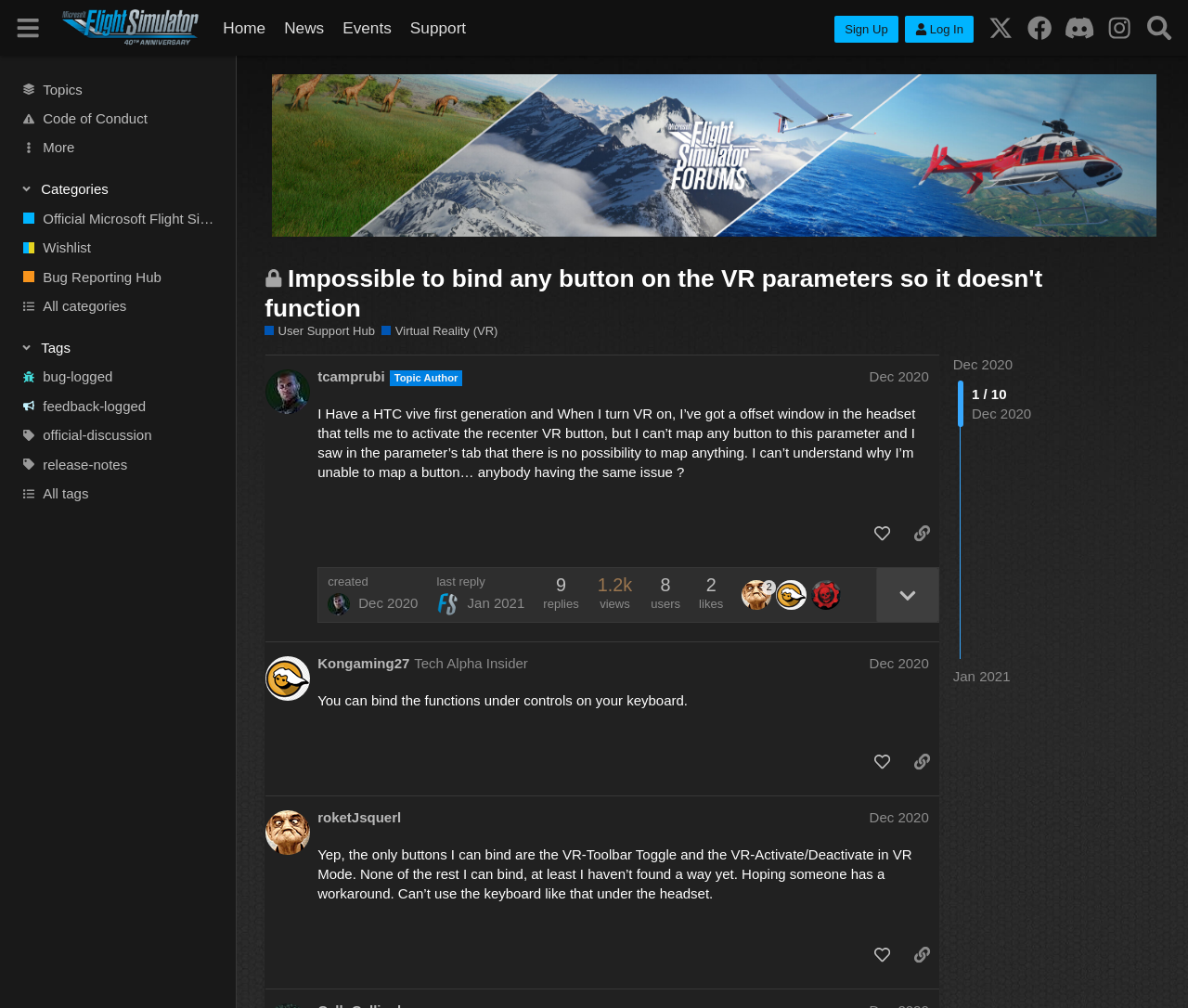What is the type of VR headset mentioned in the topic?
Based on the image, respond with a single word or phrase.

HTC Vive